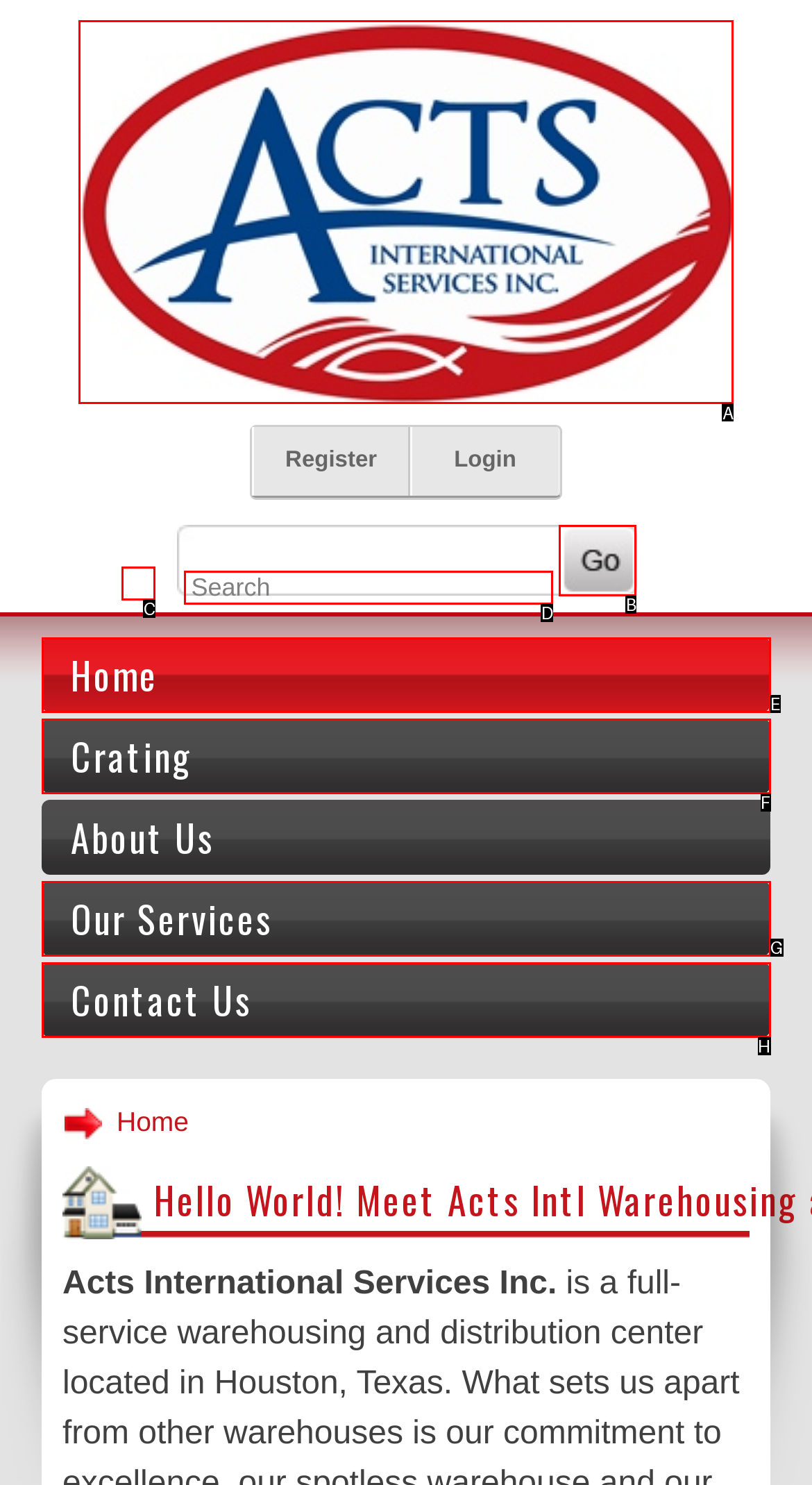From the options shown in the screenshot, tell me which lettered element I need to click to complete the task: Click on the Acts International Services Inc. logo.

A